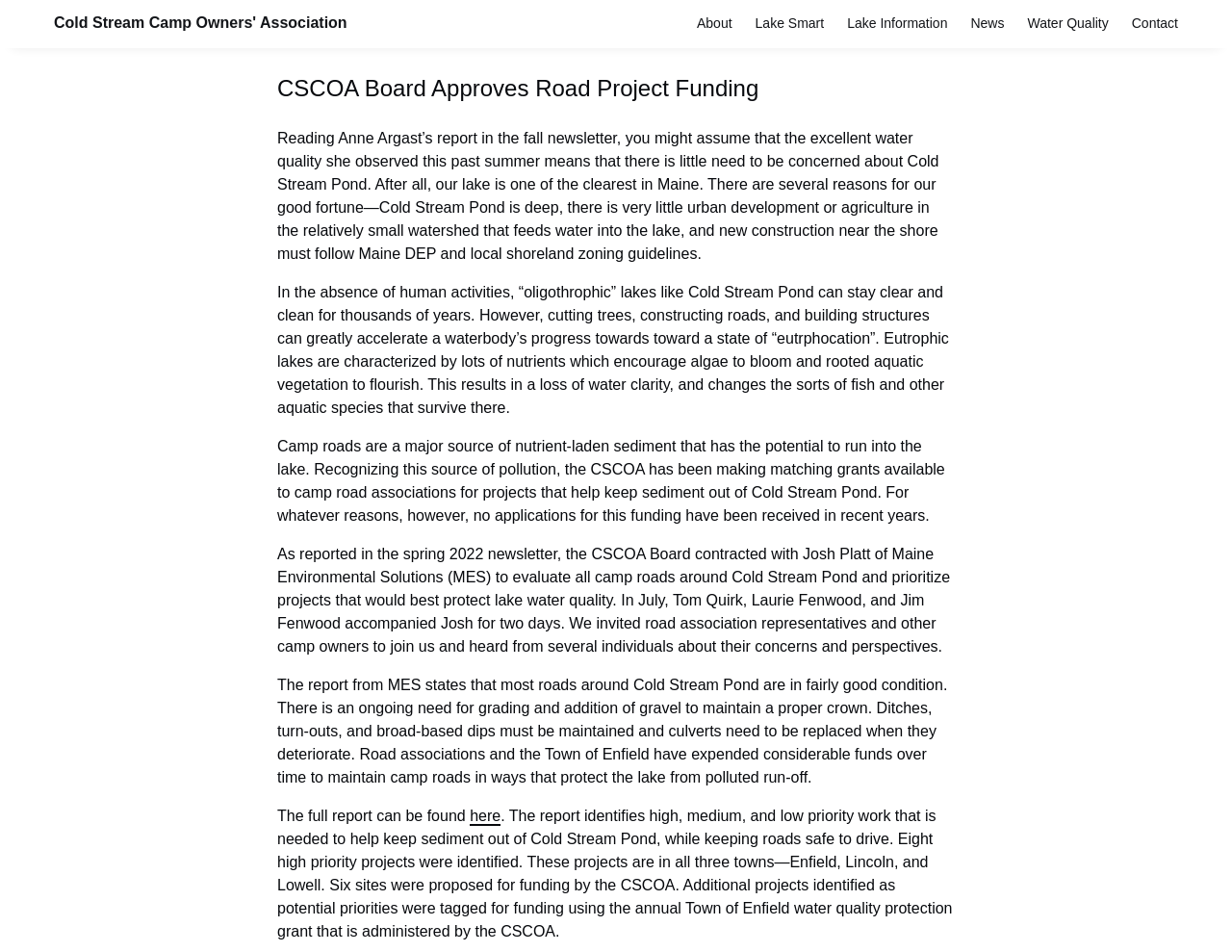Please identify the bounding box coordinates of the element that needs to be clicked to perform the following instruction: "Click on 'Cold Stream Camp Owners' Association' link".

[0.044, 0.016, 0.282, 0.035]